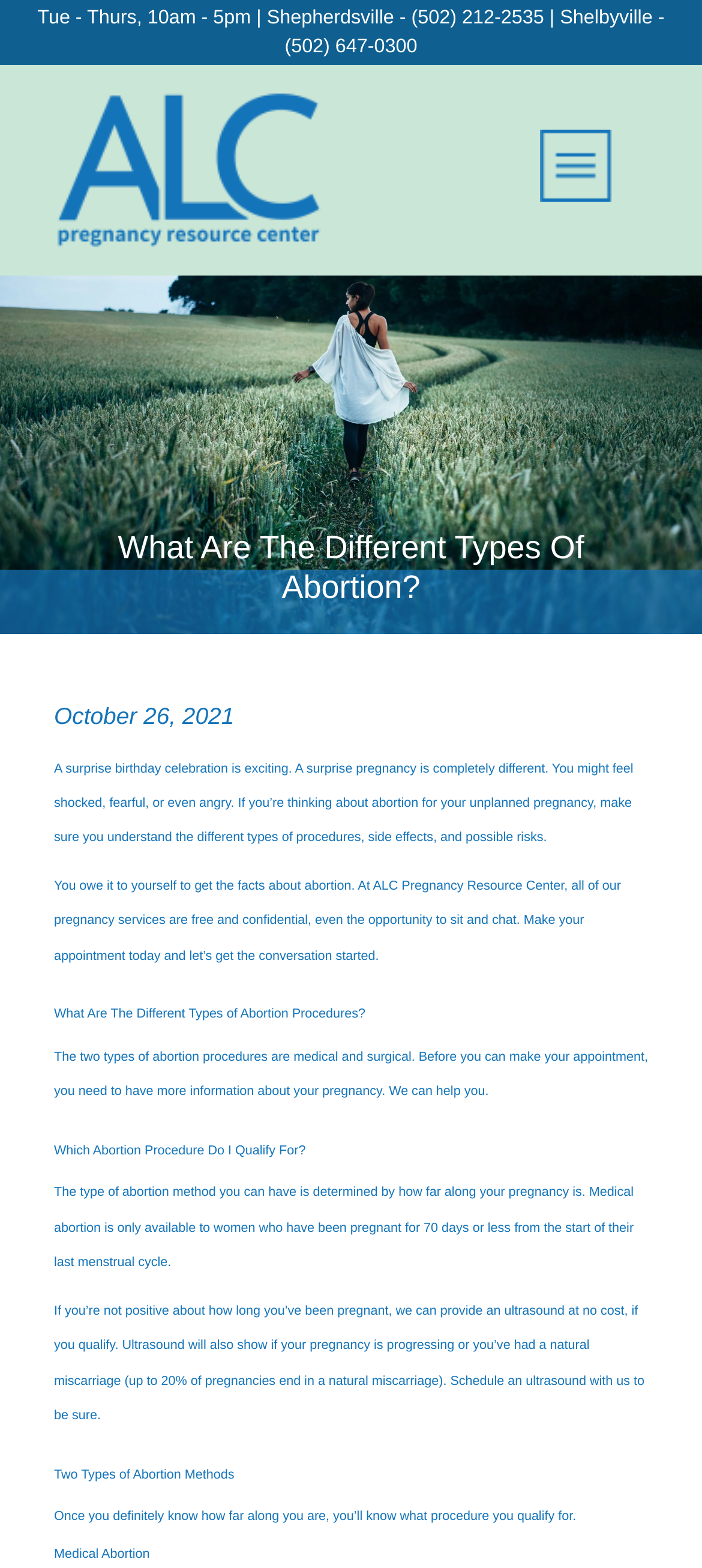Provide a brief response to the question below using one word or phrase:
What is the name of the organization offering free pregnancy services?

A Loving Choice